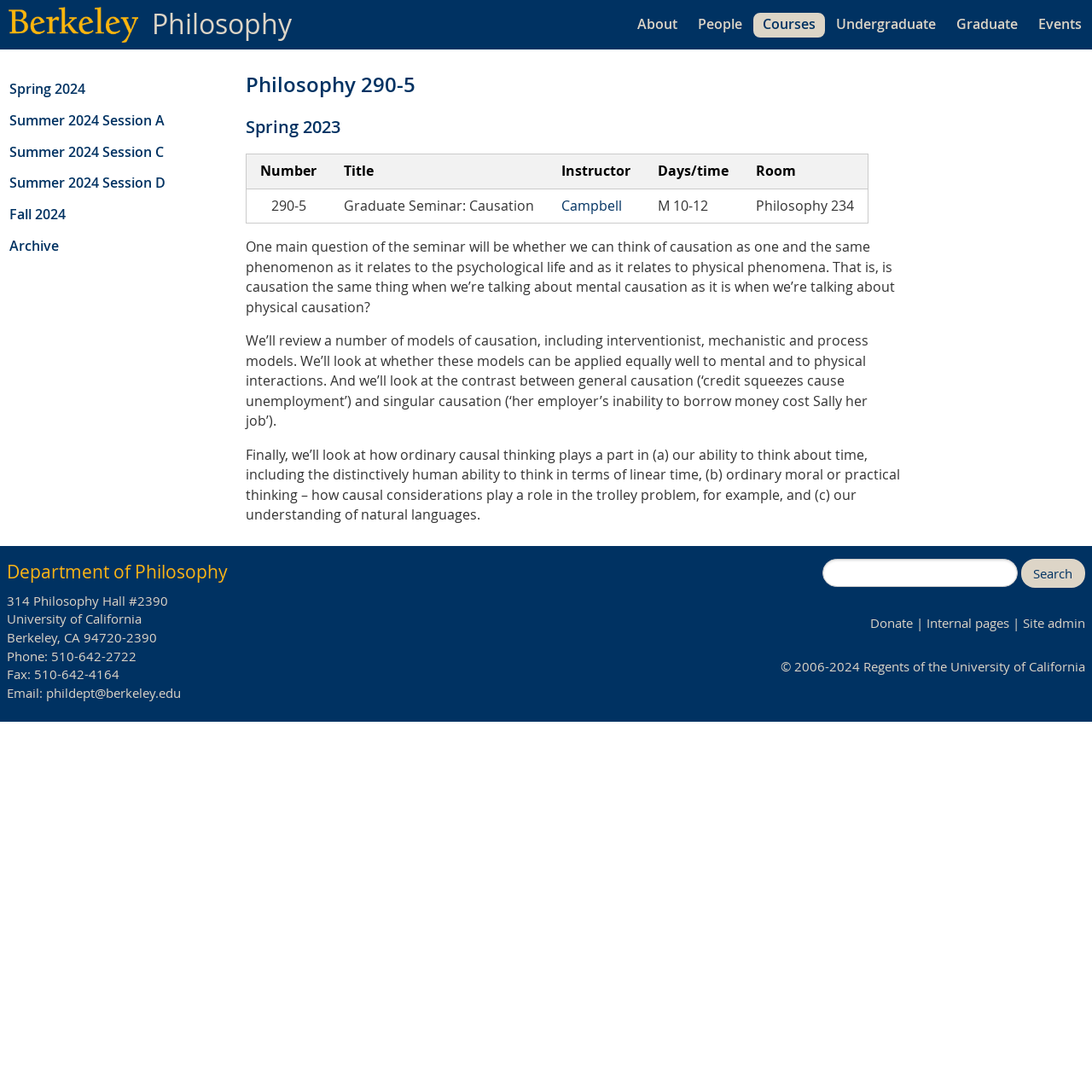What is the name of the department?
Please provide a comprehensive answer based on the visual information in the image.

The name of the department can be found in the top-left corner of the webpage, where it says 'UC Berkeley - Department of Philosophy'. This is also confirmed by the link 'Department of Philosophy' at the bottom of the page.